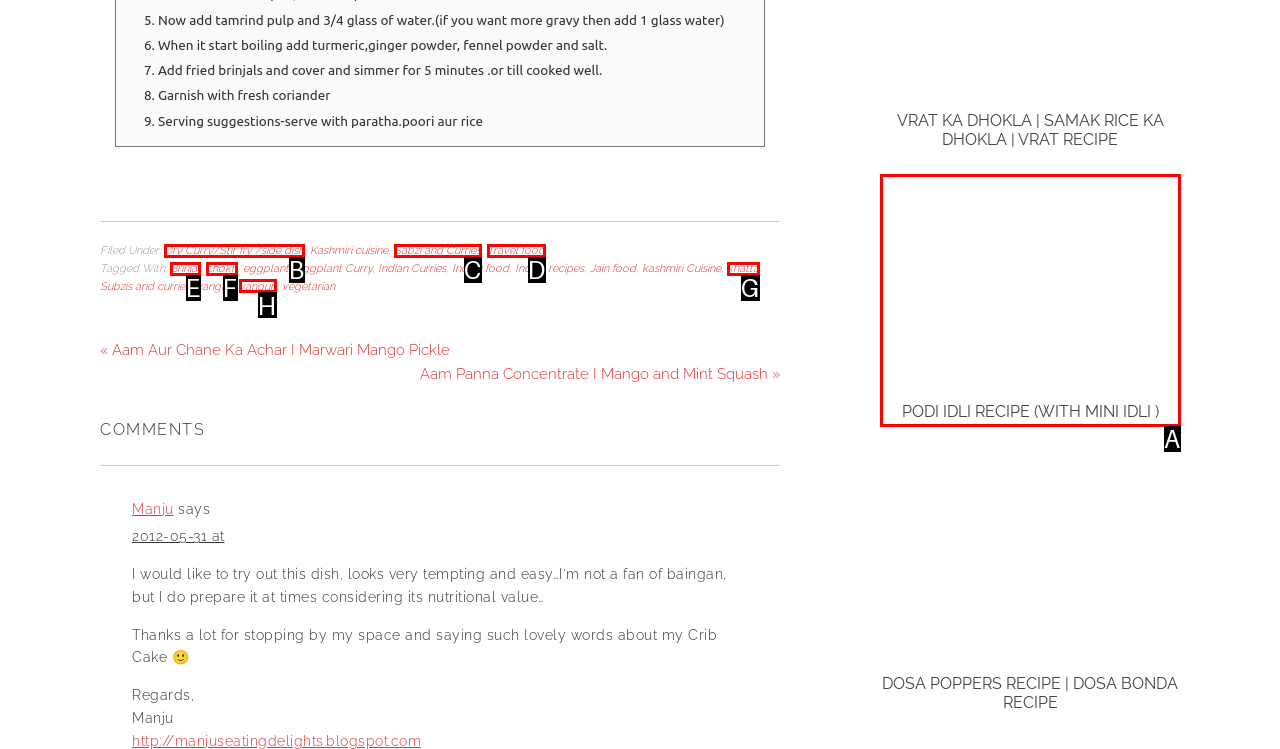Specify which UI element should be clicked to accomplish the task: Subscribe to the RSS Feed. Answer with the letter of the correct choice.

None